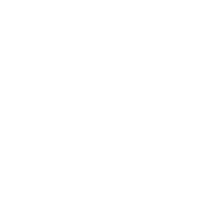Describe all the elements and aspects of the image comprehensively.

The image features the **Urine Drug Abuse FKET Test Kit**, clearly emphasizing its high accuracy and sensitivity. This test kit is employed for rapid urine screening, facilitating the detection of elevated levels of FKET in urine without requiring complex instruments. It’s designed to yield results in approximately 5 minutes, with a sensitivity threshold set at 1000 ng/mL. The test is compatible with various formats including dipstick, cassette, and panel, which enhances its versatility in practical applications. Overall, this kit is a crucial tool in the realm of drug testing, designed to provide reliable results efficiently.